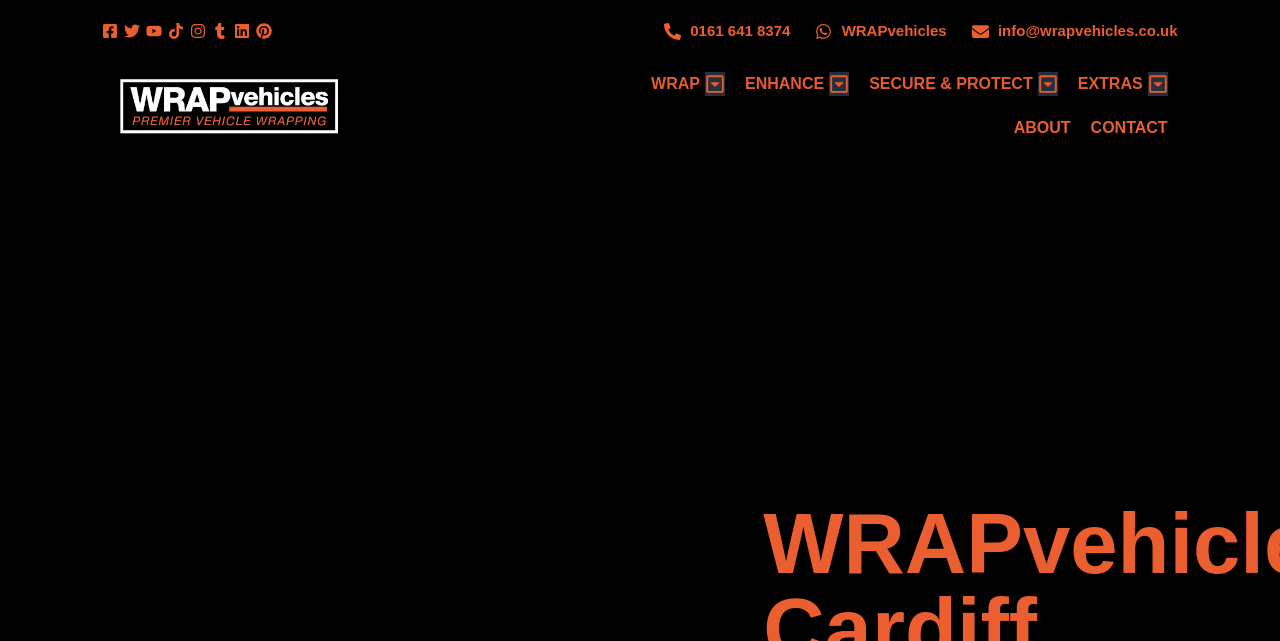Identify the bounding box coordinates of the area you need to click to perform the following instruction: "Open Facebook page".

[0.08, 0.036, 0.092, 0.061]